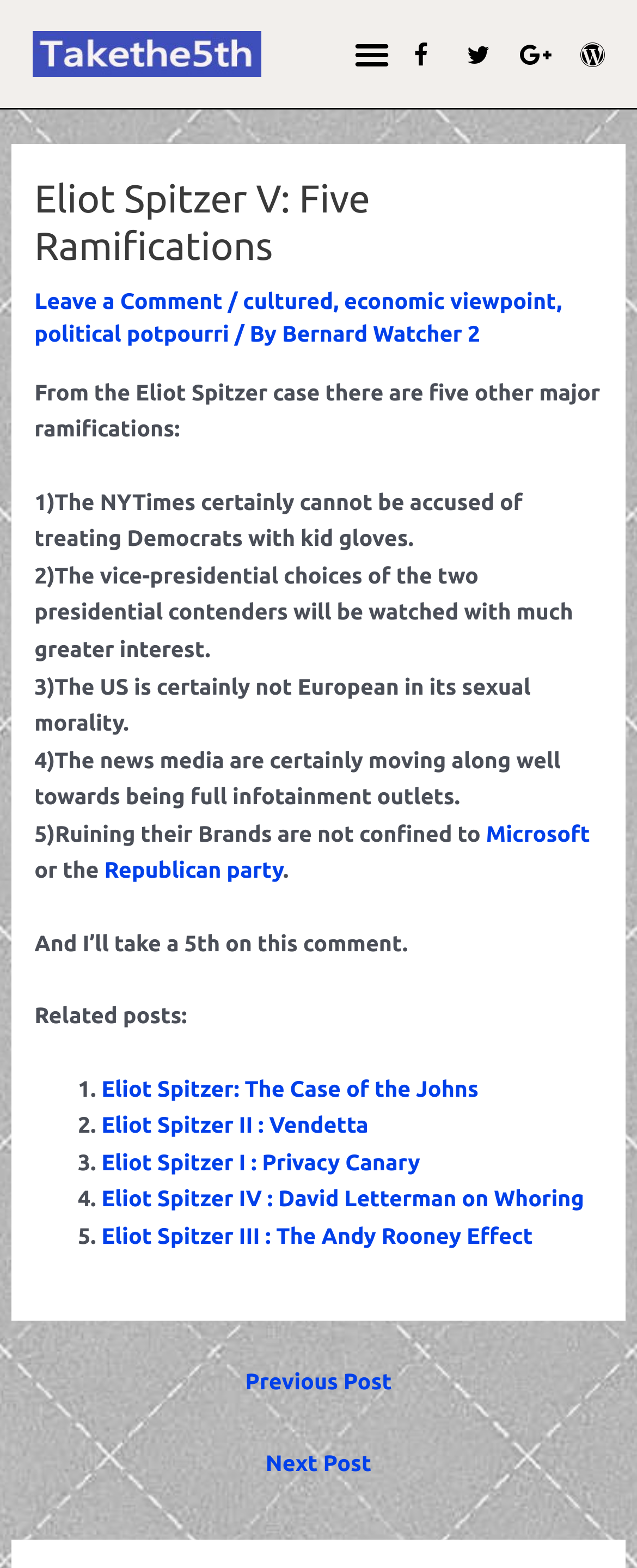Please identify the bounding box coordinates of the element I should click to complete this instruction: 'Click the Menu Toggle button'. The coordinates should be given as four float numbers between 0 and 1, like this: [left, top, right, bottom].

[0.541, 0.017, 0.626, 0.052]